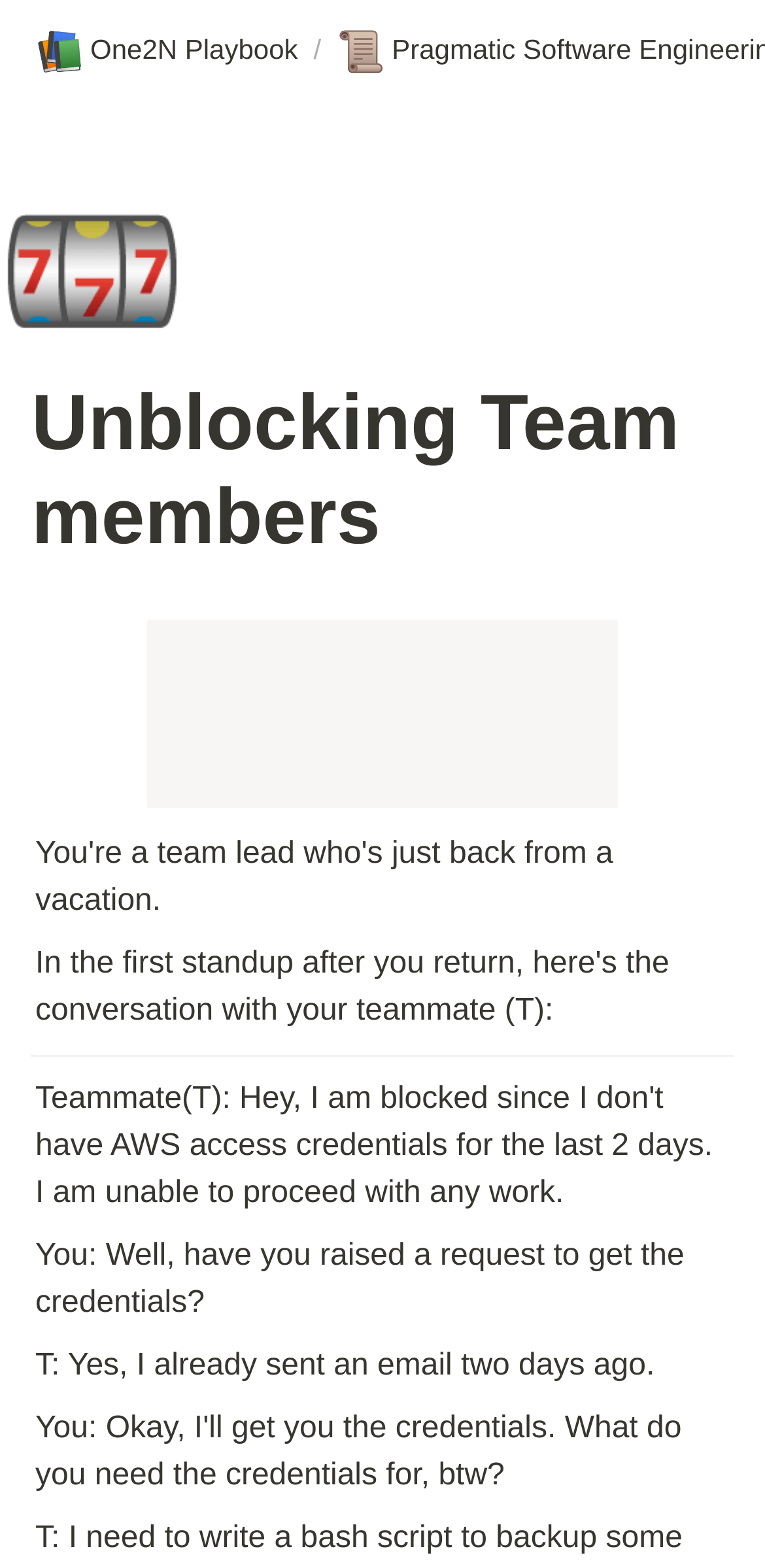Provide a one-word or brief phrase answer to the question:
What is the purpose of the iframe?

Embed